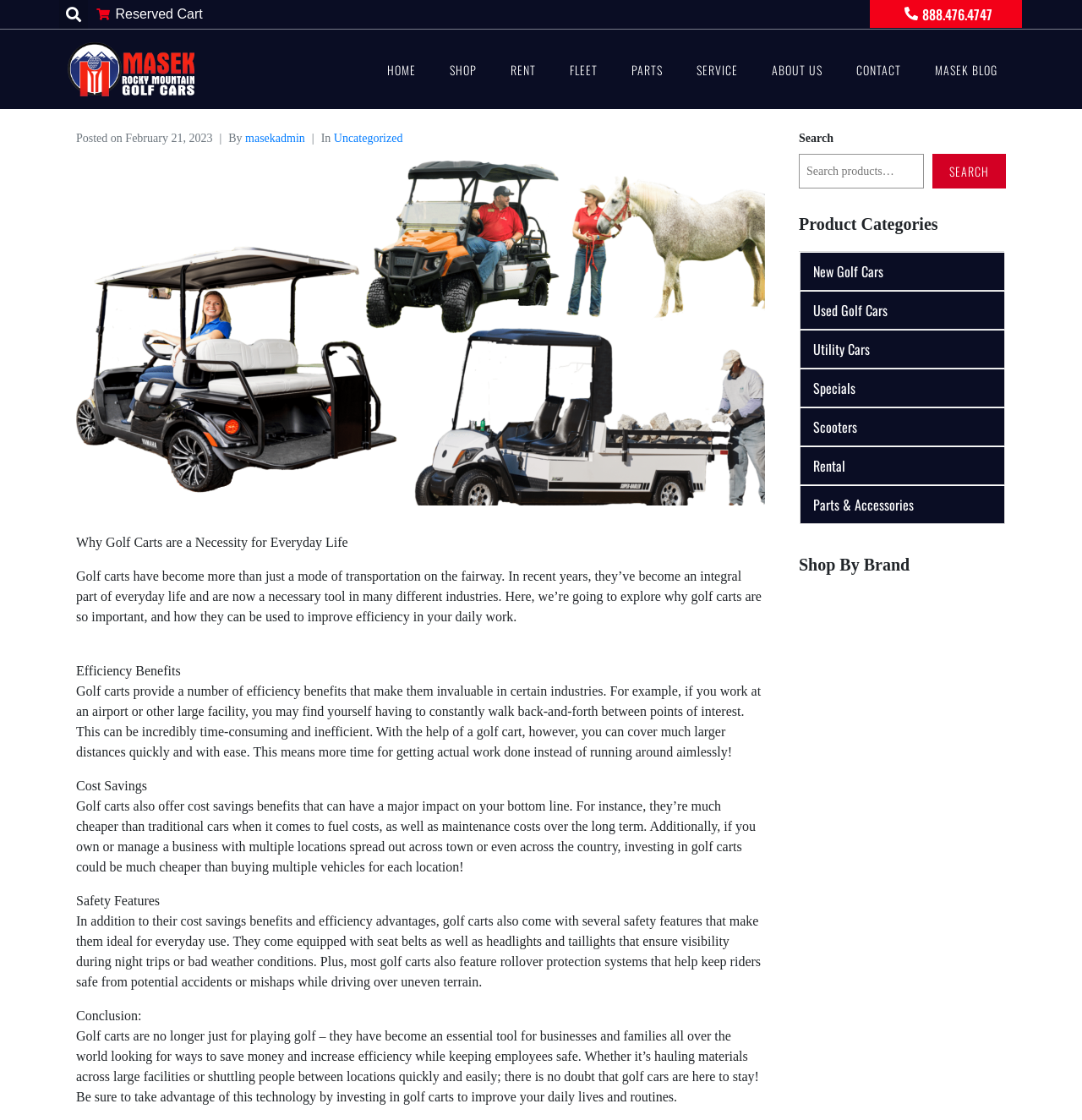What is the name of the blog on this website?
Please utilize the information in the image to give a detailed response to the question.

I found the name of the blog by looking at the link element with the text 'MASEK BLOG' which is located at the top of the webpage, near the other navigation links.